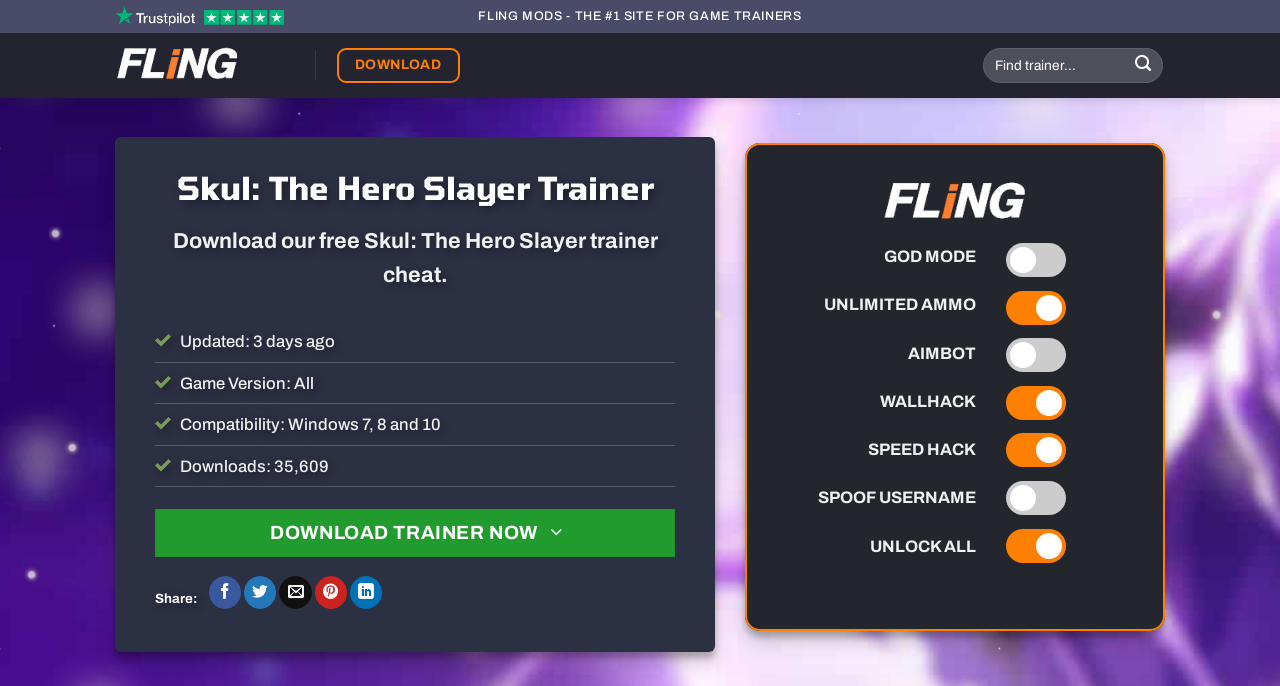Identify the bounding box coordinates of the area you need to click to perform the following instruction: "Download the Skul: The Hero Slayer trainer".

[0.121, 0.742, 0.527, 0.812]